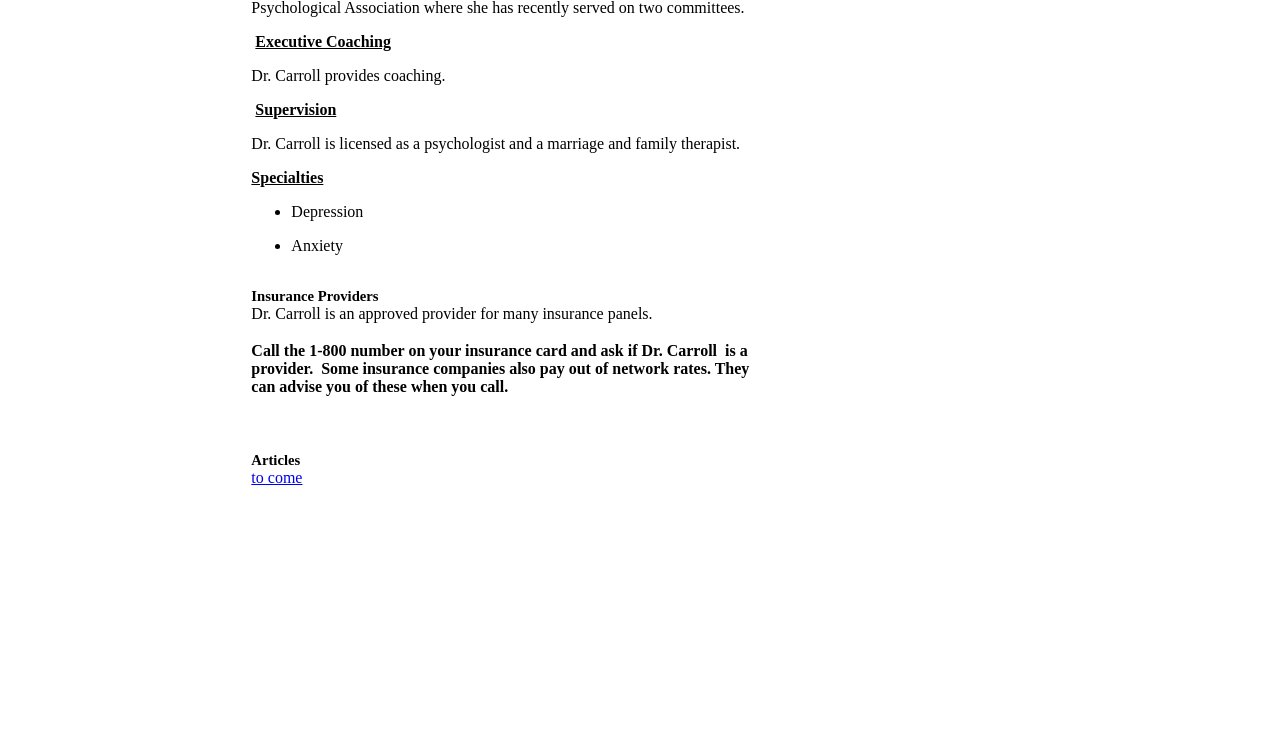Using the provided element description "Articles", determine the bounding box coordinates of the UI element.

[0.196, 0.618, 0.235, 0.64]